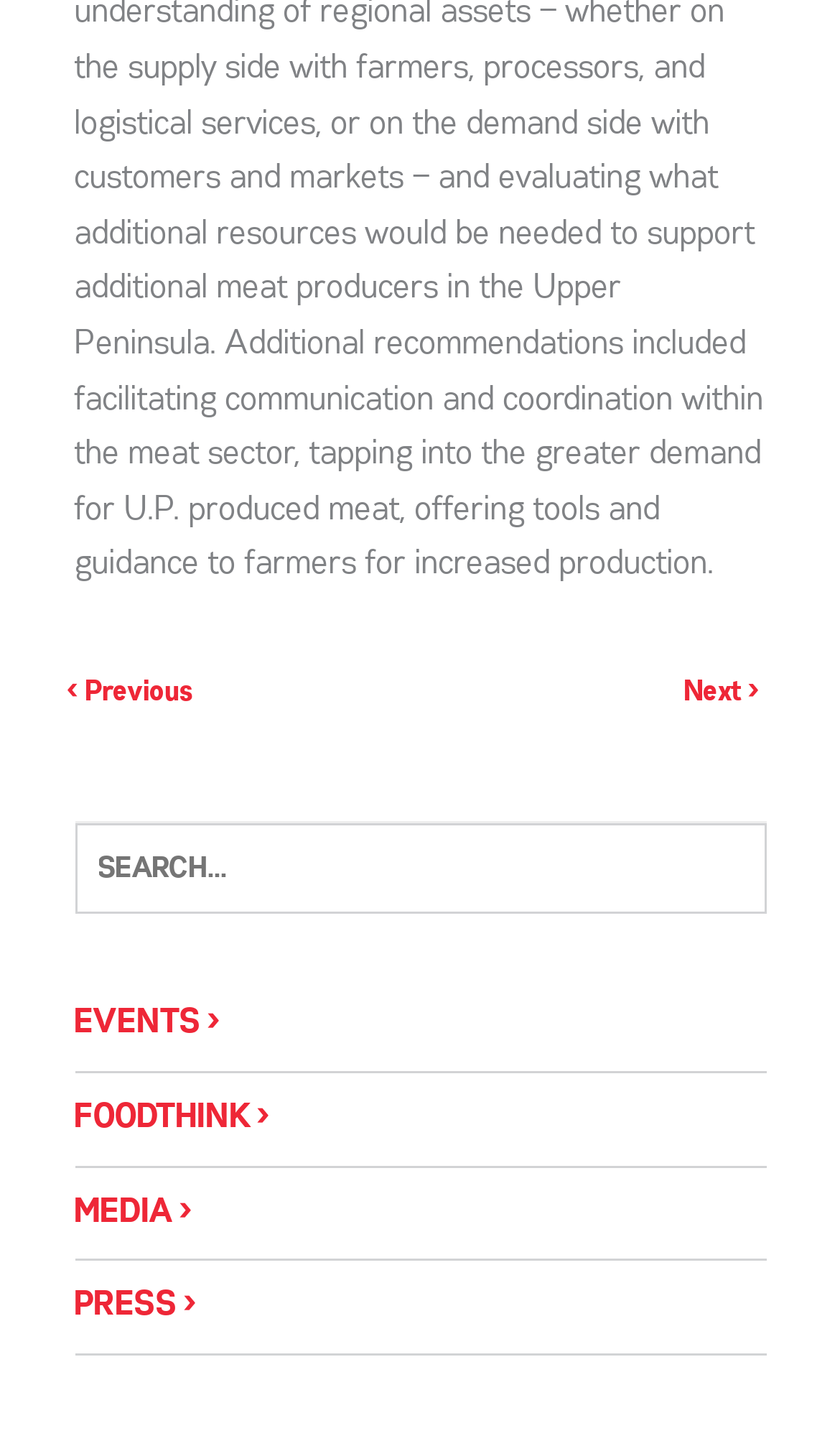Based on the provided description, "Next >", find the bounding box of the corresponding UI element in the screenshot.

[0.814, 0.471, 0.904, 0.492]